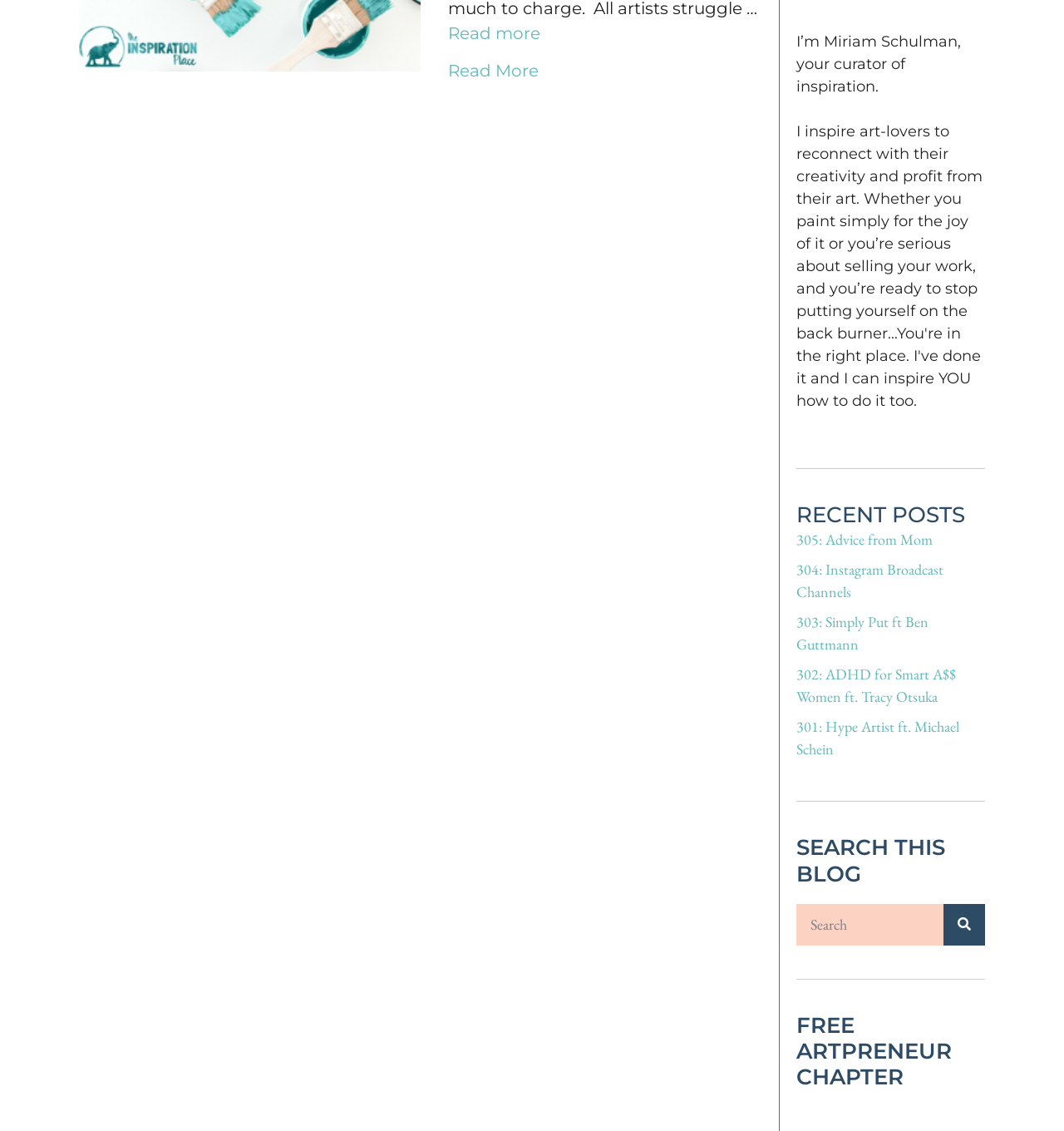Identify the bounding box coordinates for the UI element that matches this description: "parent_node: Search name="s" placeholder="Search" title="Search"".

[0.749, 0.799, 0.887, 0.836]